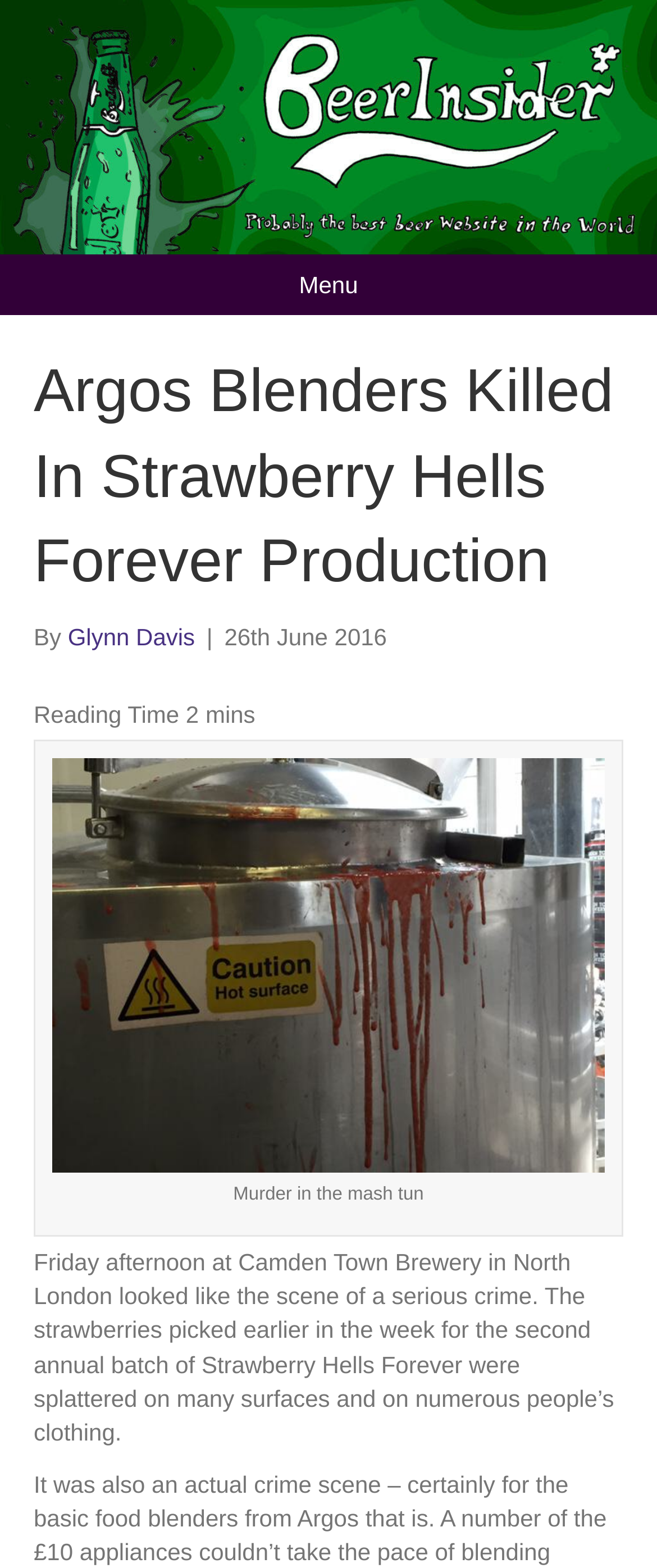For the element described, predict the bounding box coordinates as (top-left x, top-left y, bottom-right x, bottom-right y). All values should be between 0 and 1. Element description: Glynn Davis

[0.103, 0.398, 0.297, 0.415]